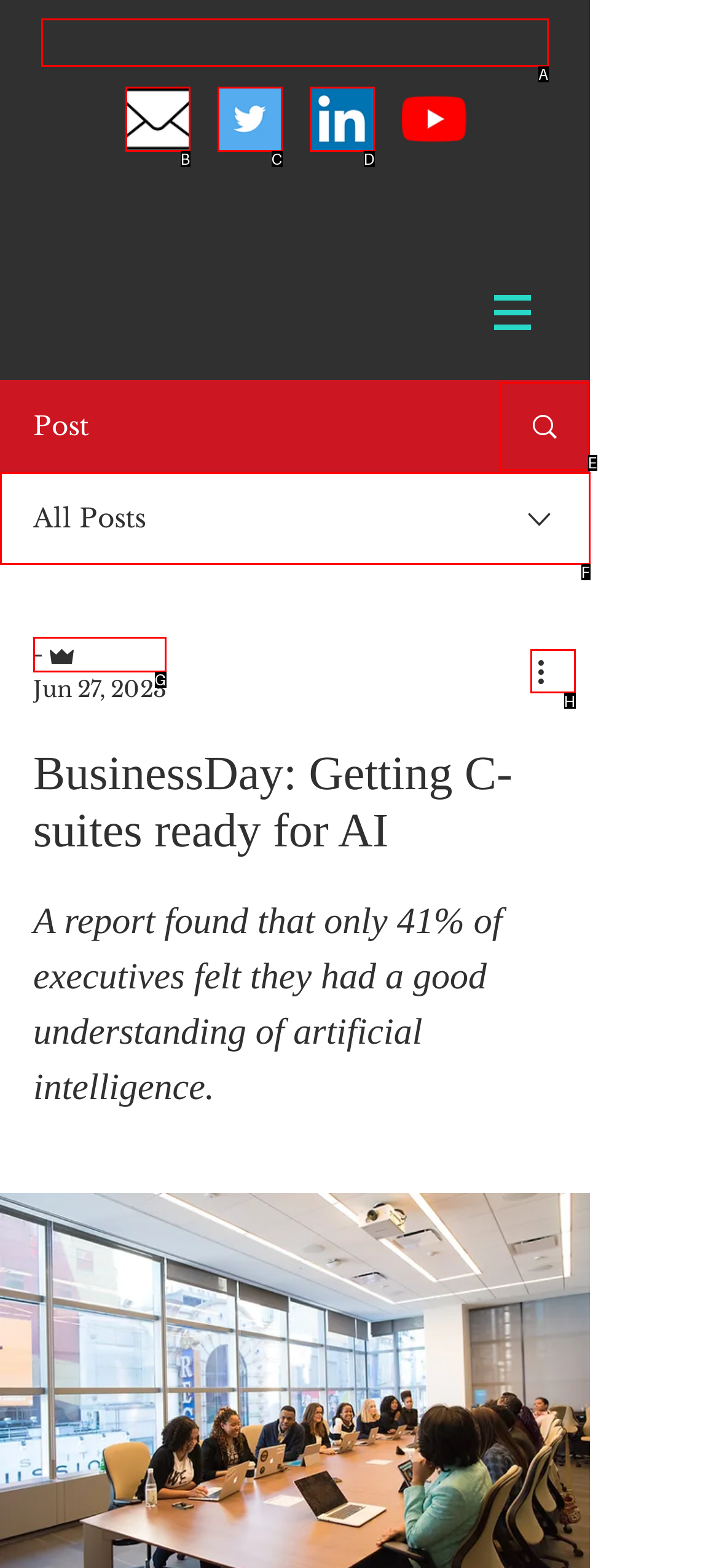Identify the correct UI element to click on to achieve the following task: Click on the More actions button Respond with the corresponding letter from the given choices.

H